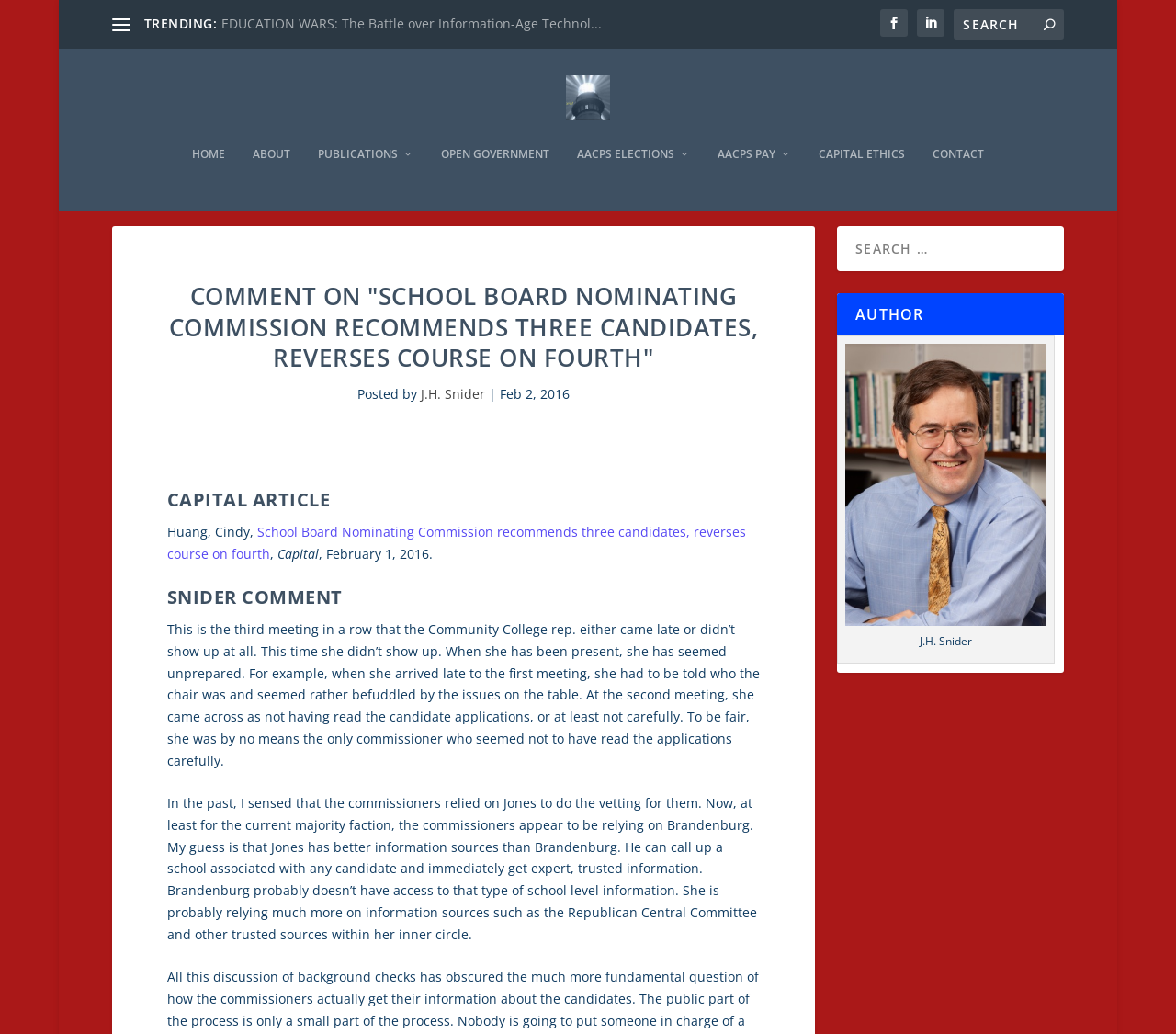Specify the bounding box coordinates for the region that must be clicked to perform the given instruction: "Search in the search box".

[0.712, 0.243, 0.905, 0.286]